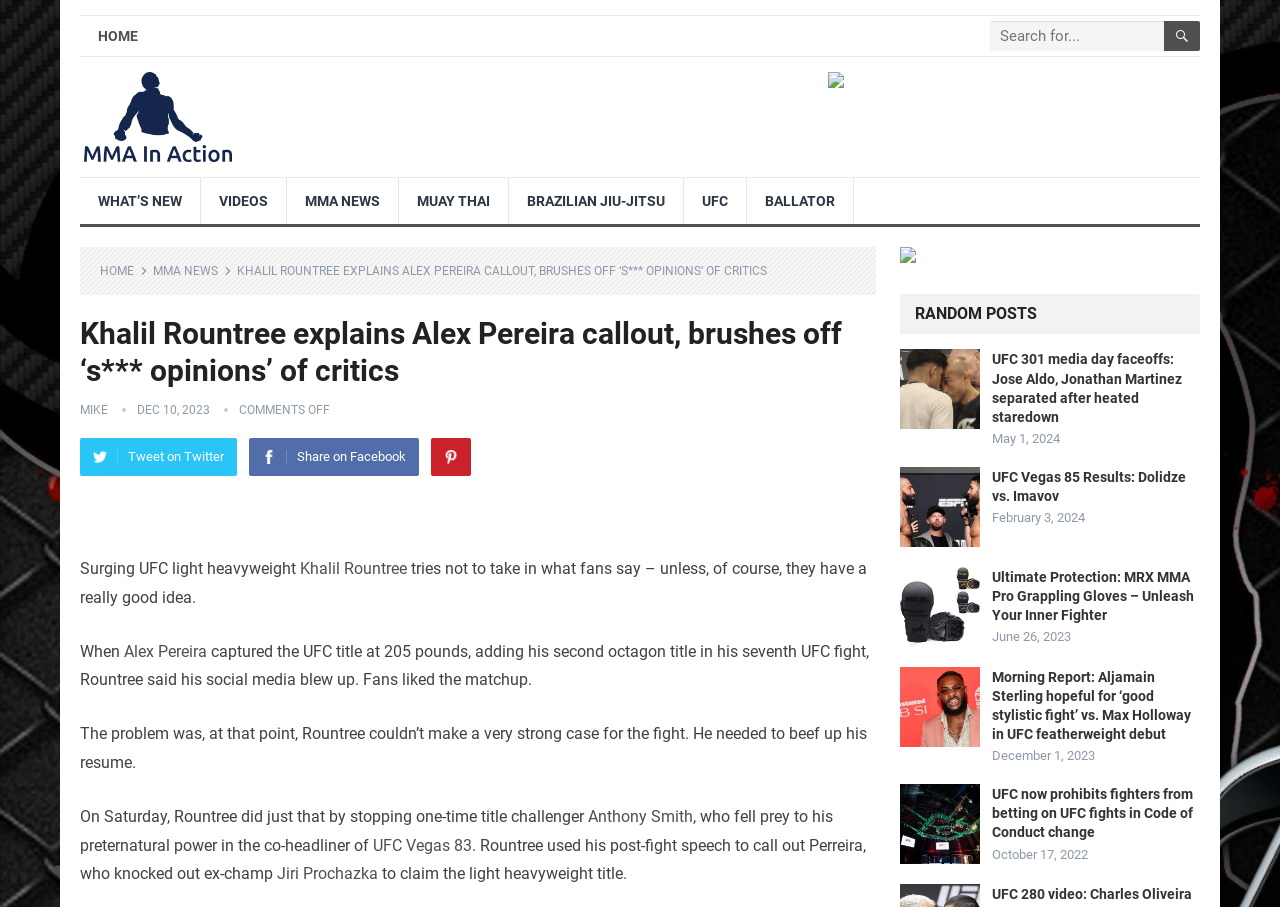What is the title of the event where Khalil Rountree stopped Anthony Smith?
Answer the question with as much detail as you can, using the image as a reference.

I found the answer by reading the article, which mentions 'Rountree did just that by stopping one-time title challenger Anthony Smith, who fell prey to his preternatural power in the co-headliner of UFC Vegas 83.' This indicates that the event where Khalil Rountree stopped Anthony Smith is UFC Vegas 83.